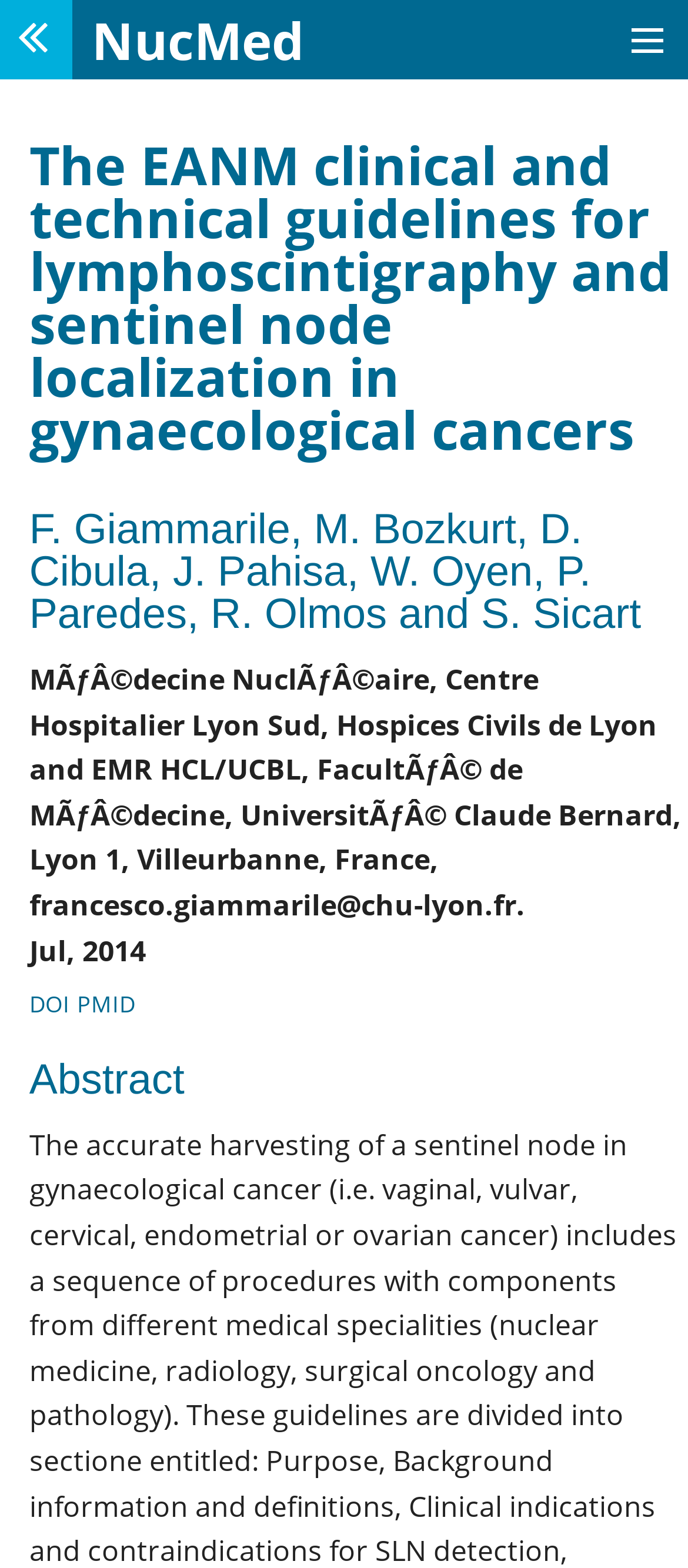When was the publication published?
Could you answer the question in a detailed manner, providing as much information as possible?

I found the publication date by looking at the static text element below the authors' affiliations, which has the text 'Jul, 2014'.